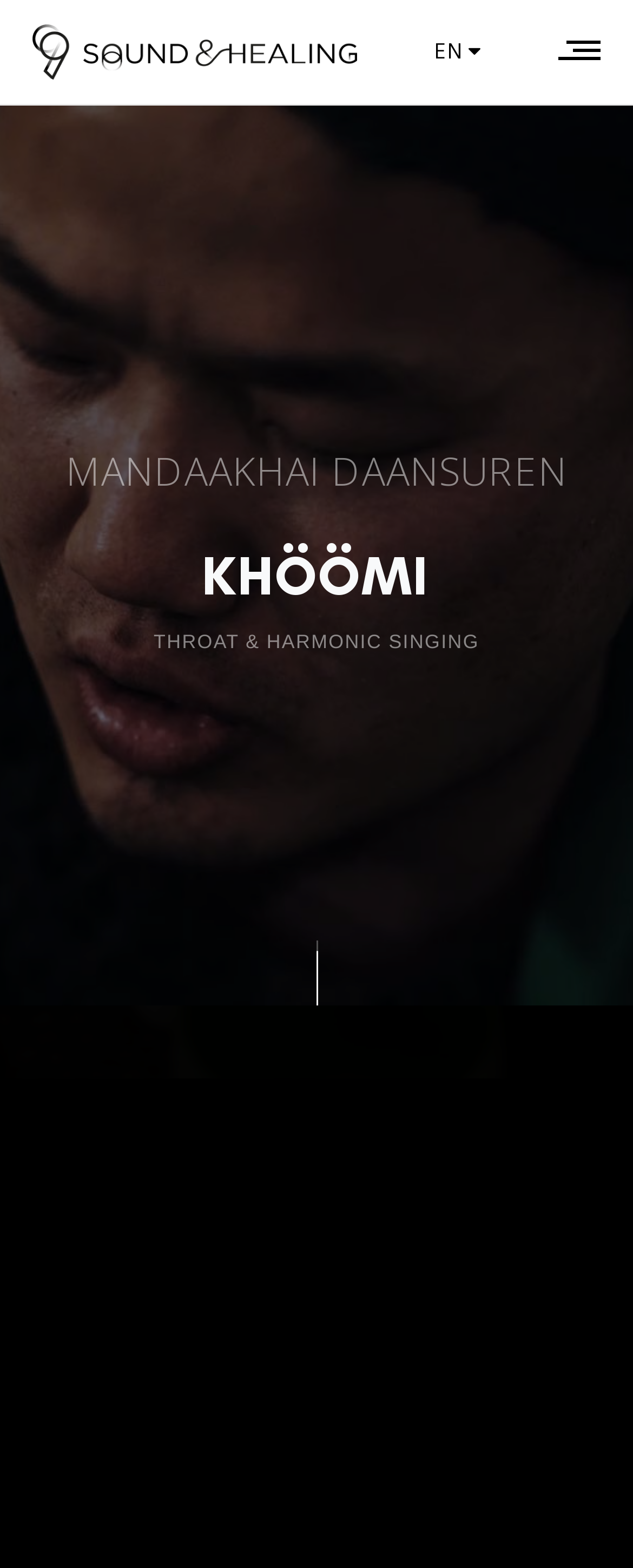Using the provided element description, identify the bounding box coordinates as (top-left x, top-left y, bottom-right x, bottom-right y). Ensure all values are between 0 and 1. Description: EN

[0.686, 0.022, 0.761, 0.041]